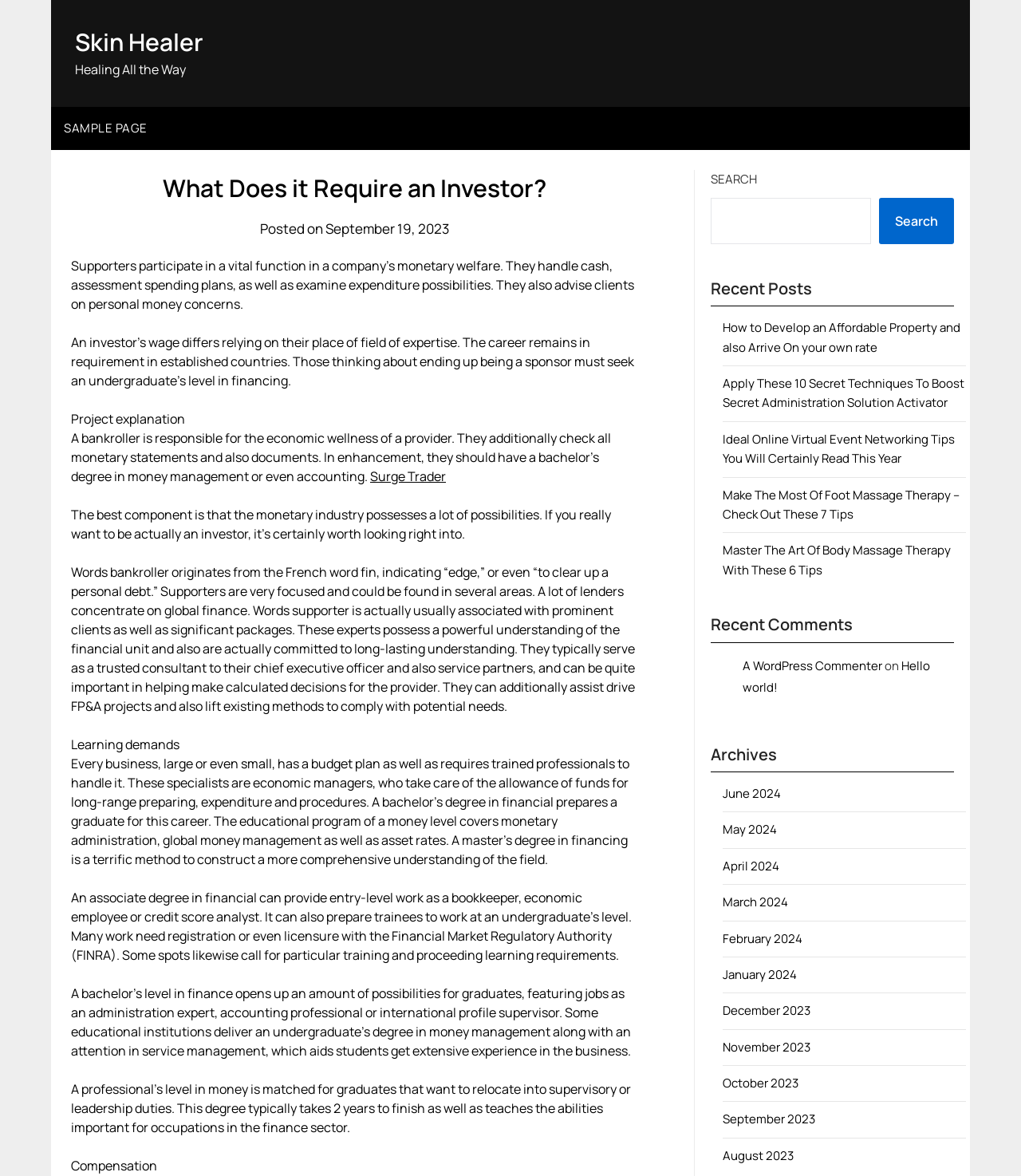Provide a brief response in the form of a single word or phrase:
What is the purpose of a financial manager?

manage the allocation of funds